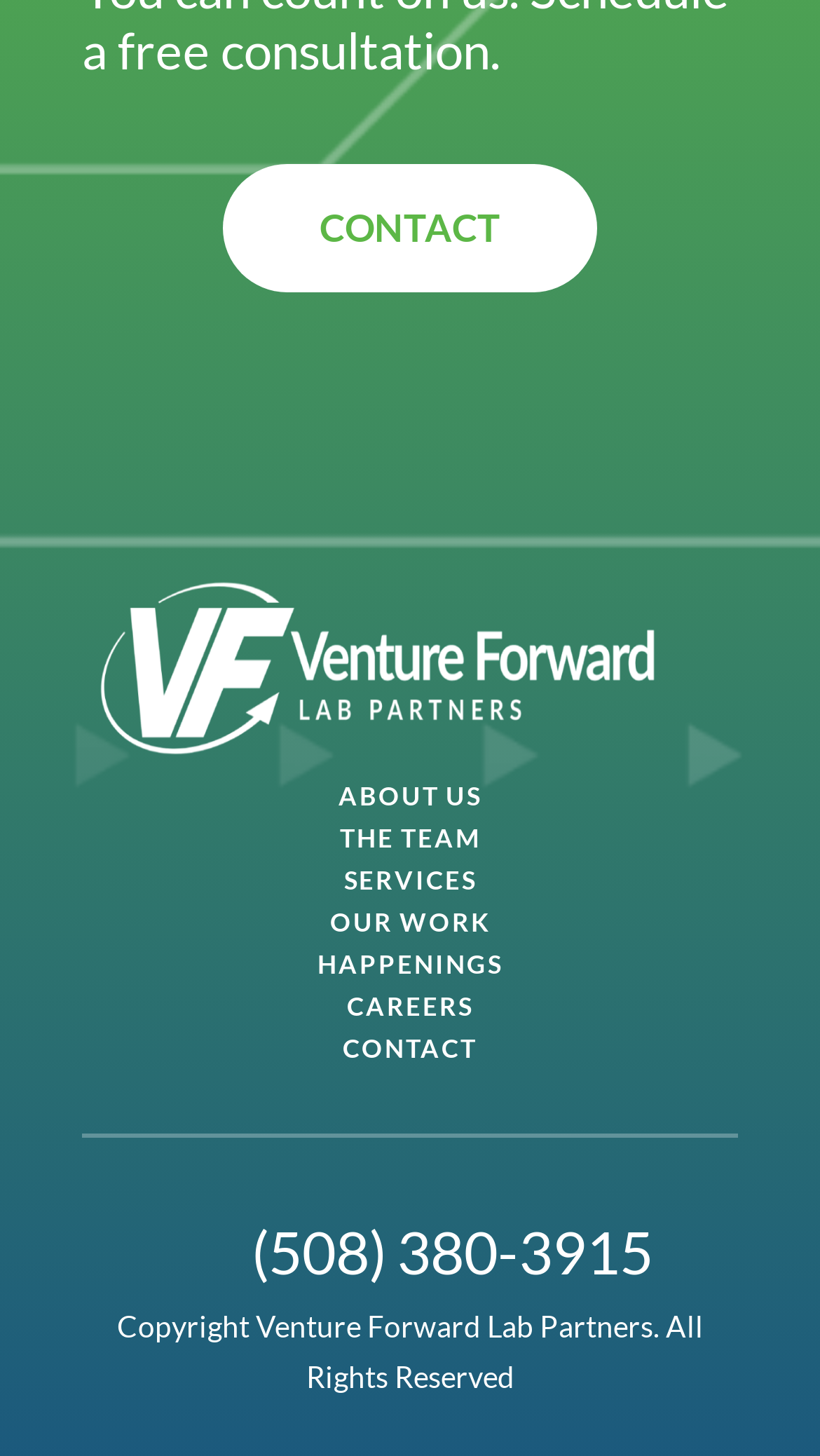Please provide the bounding box coordinate of the region that matches the element description: The Team. Coordinates should be in the format (top-left x, top-left y, bottom-right x, bottom-right y) and all values should be between 0 and 1.

[0.401, 0.566, 0.599, 0.586]